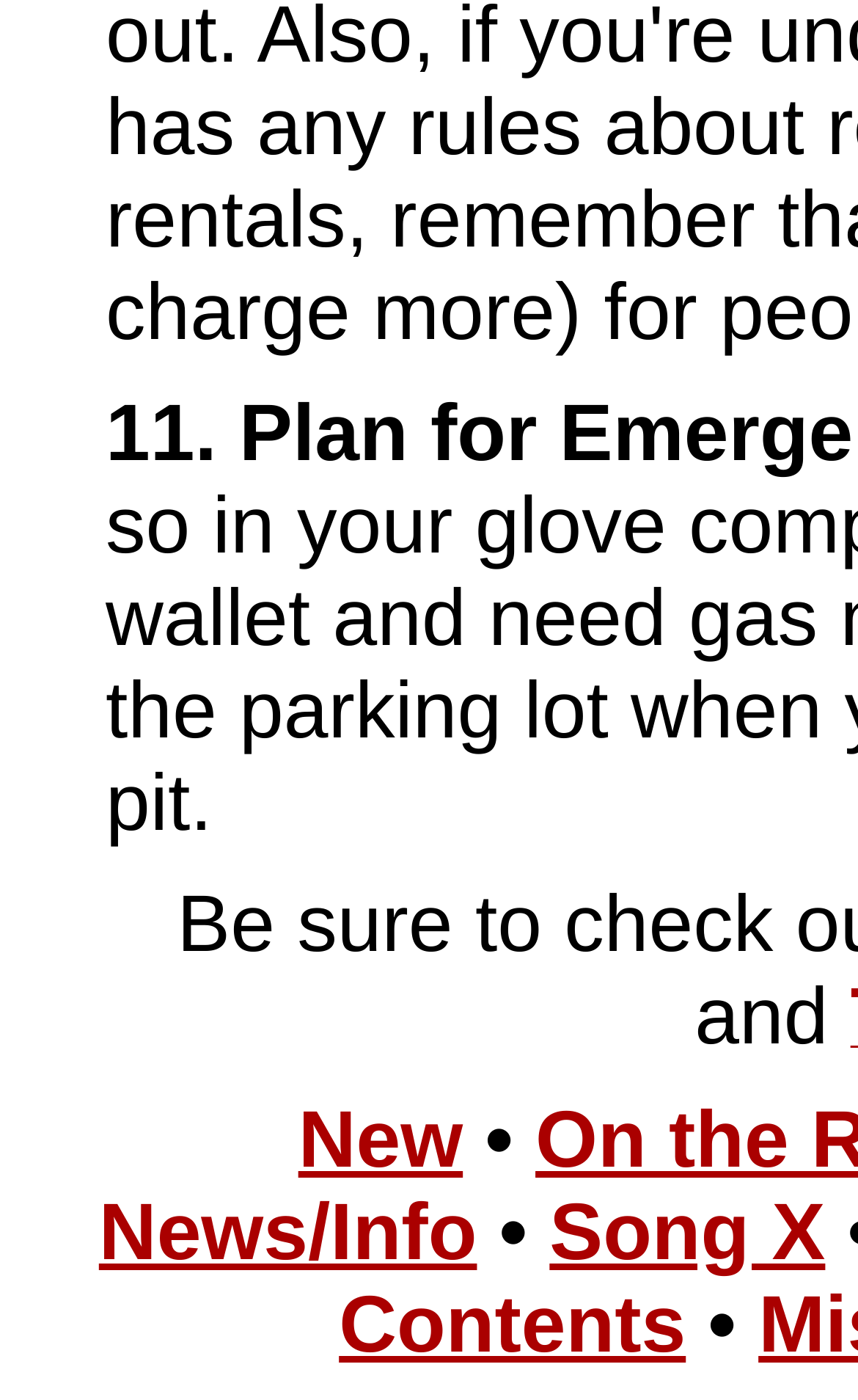Respond to the following question using a concise word or phrase: 
What is the last link on the webpage?

Contents